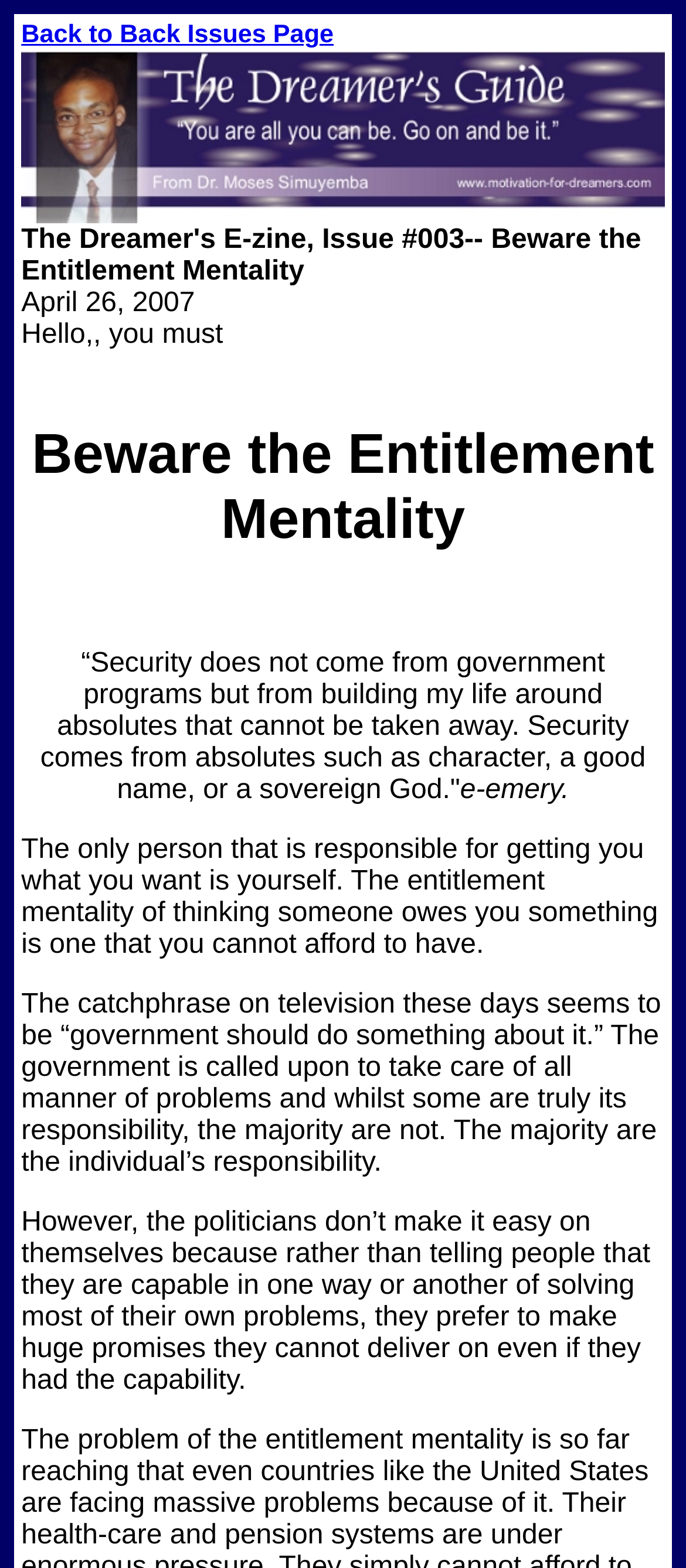What is the title of the current issue?
Please look at the screenshot and answer in one word or a short phrase.

Beware the Entitlement Mentality